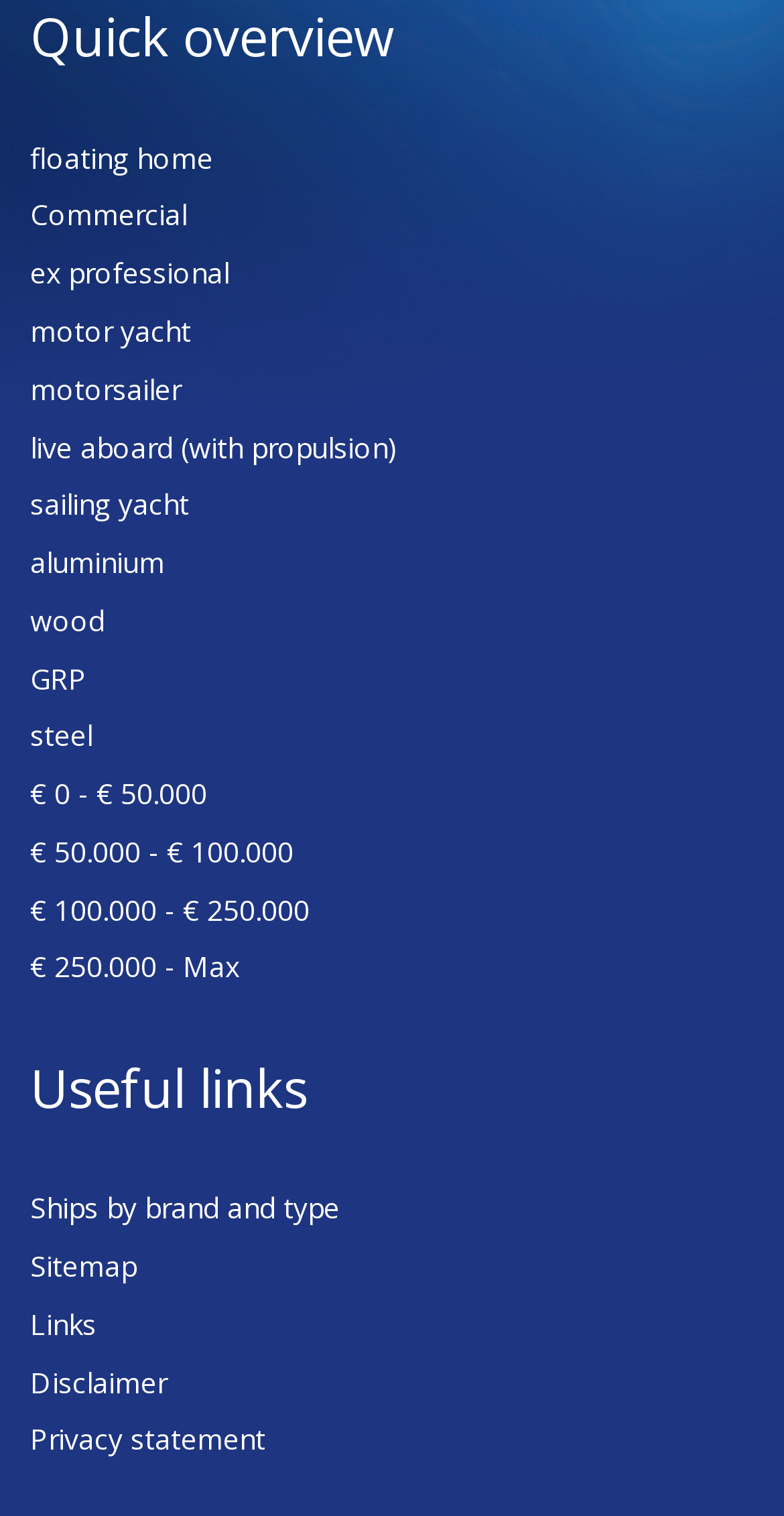Identify the bounding box coordinates of the region that needs to be clicked to carry out this instruction: "Explore floating home options". Provide these coordinates as four float numbers ranging from 0 to 1, i.e., [left, top, right, bottom].

[0.038, 0.091, 0.272, 0.116]